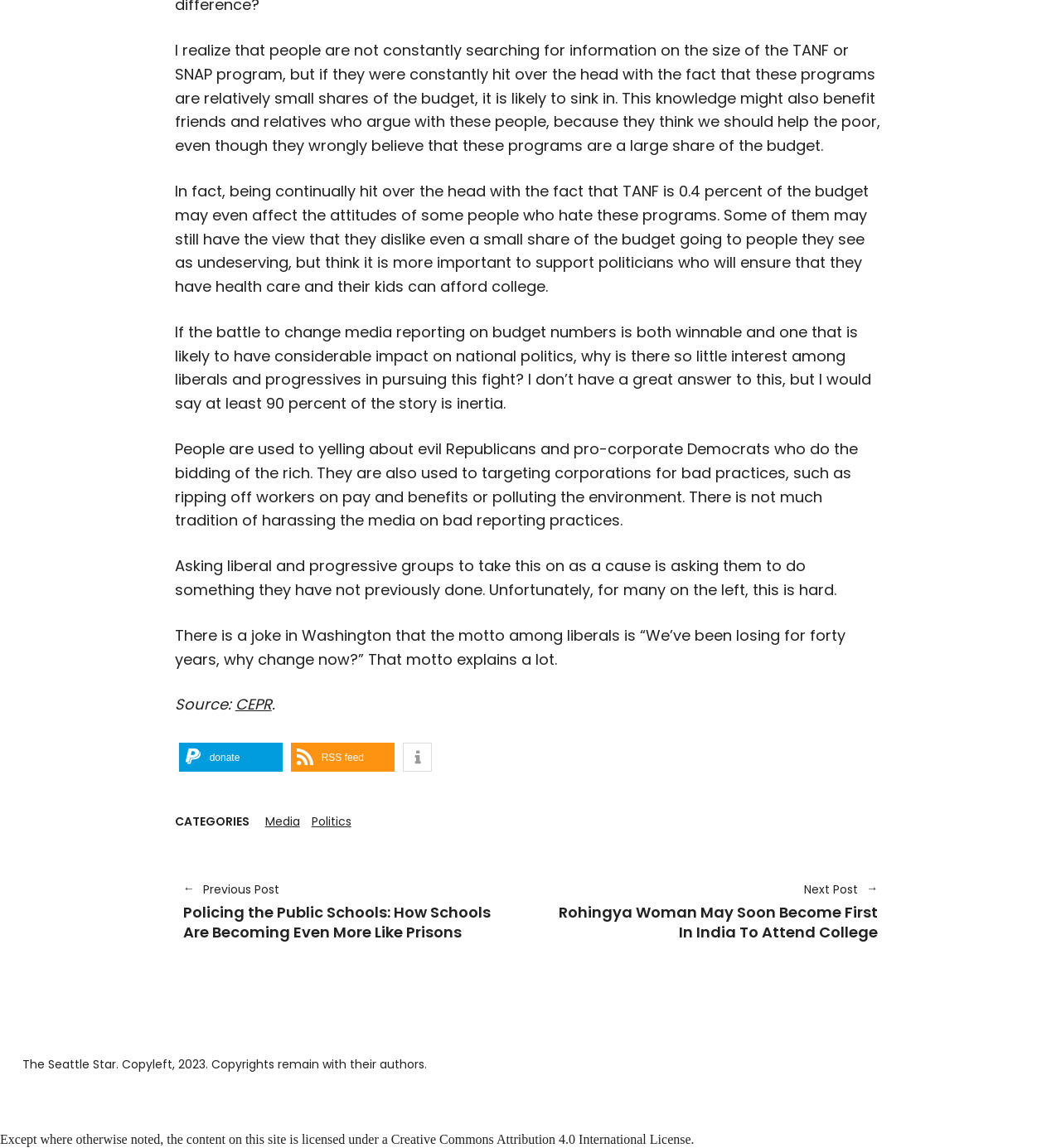Reply to the question with a single word or phrase:
What is the purpose of the 'Donate with PayPal' button?

To donate to the website